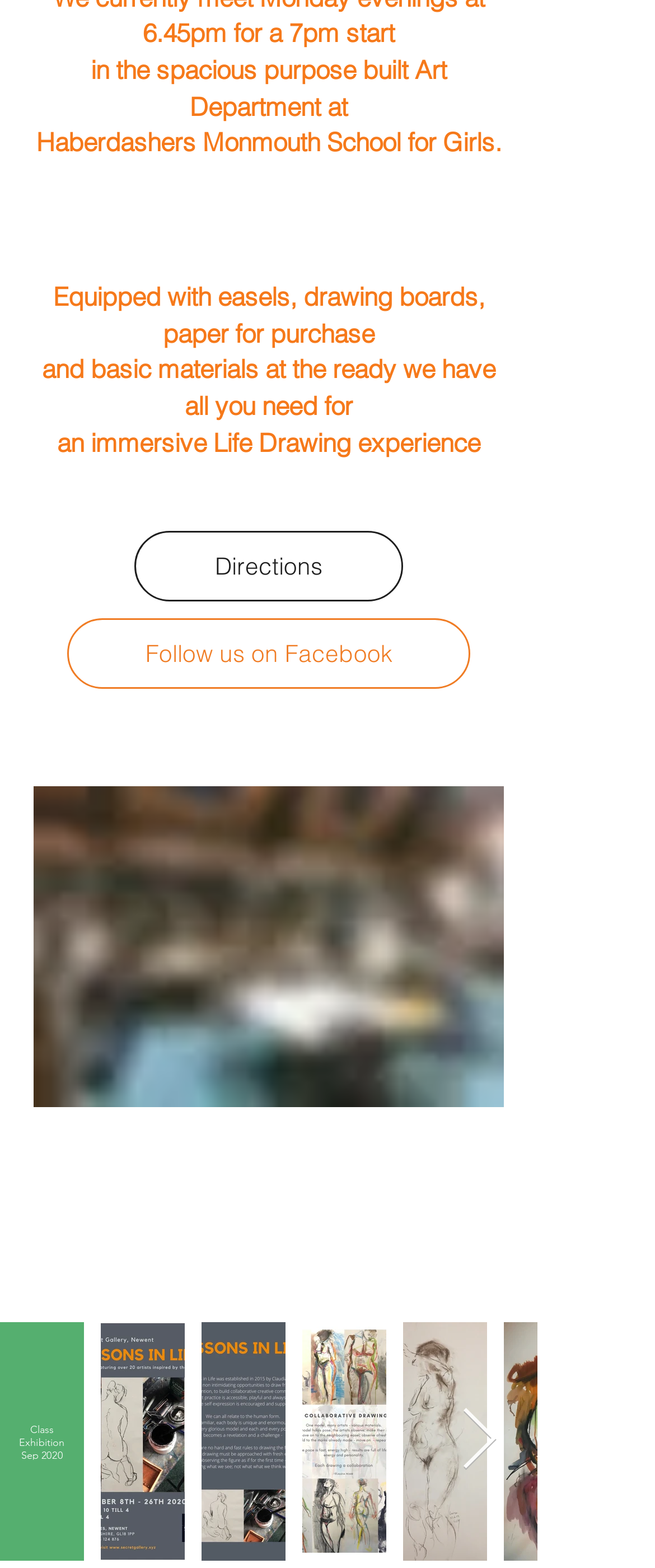Identify the bounding box for the UI element described as: "parent_node: Class Exhibition aria-label="Next Item"". Ensure the coordinates are four float numbers between 0 and 1, formatted as [left, top, right, bottom].

[0.703, 0.898, 0.762, 0.94]